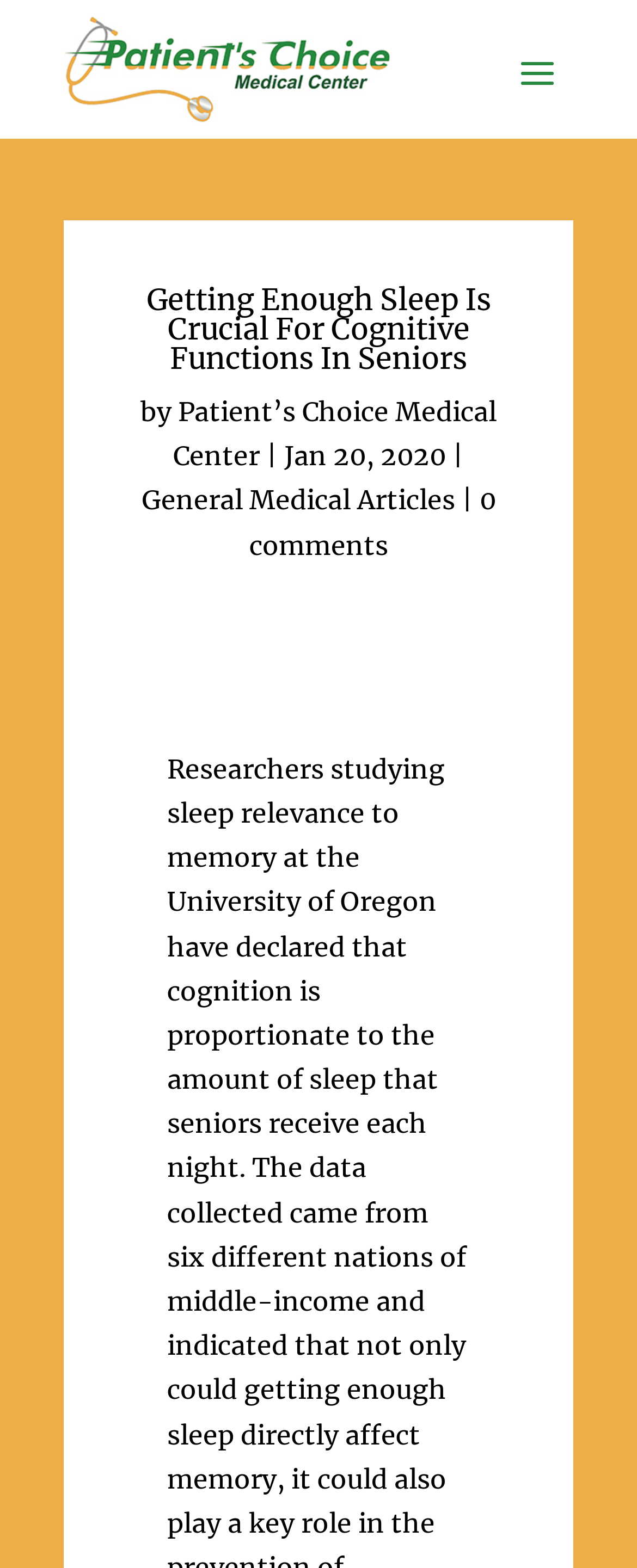Refer to the image and answer the question with as much detail as possible: What category does the article belong to?

The category of the article can be determined by the link 'General Medical Articles' which is located near the title of the article, indicating that the article belongs to this category.